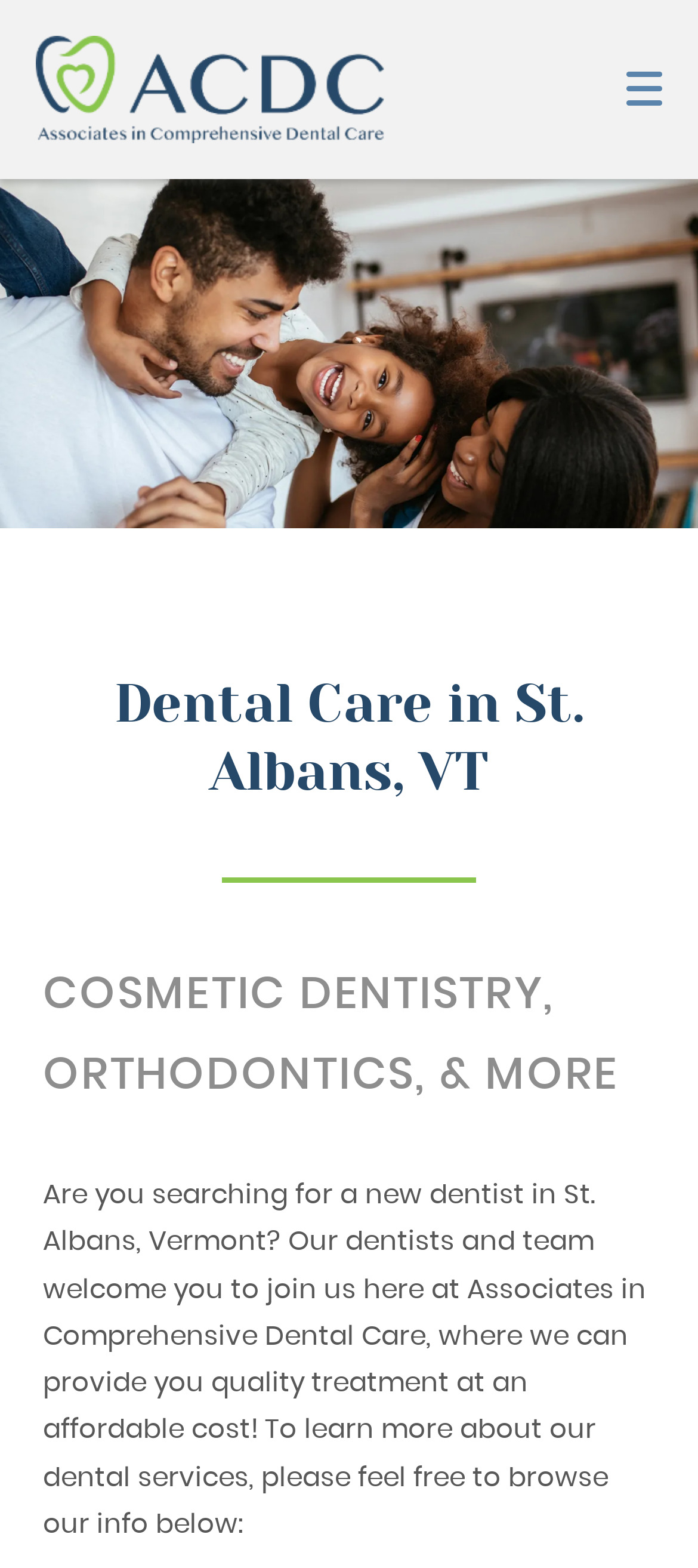Reply to the question with a single word or phrase:
What is the name of the dental care center?

Associates in Comprehensive Dental Care